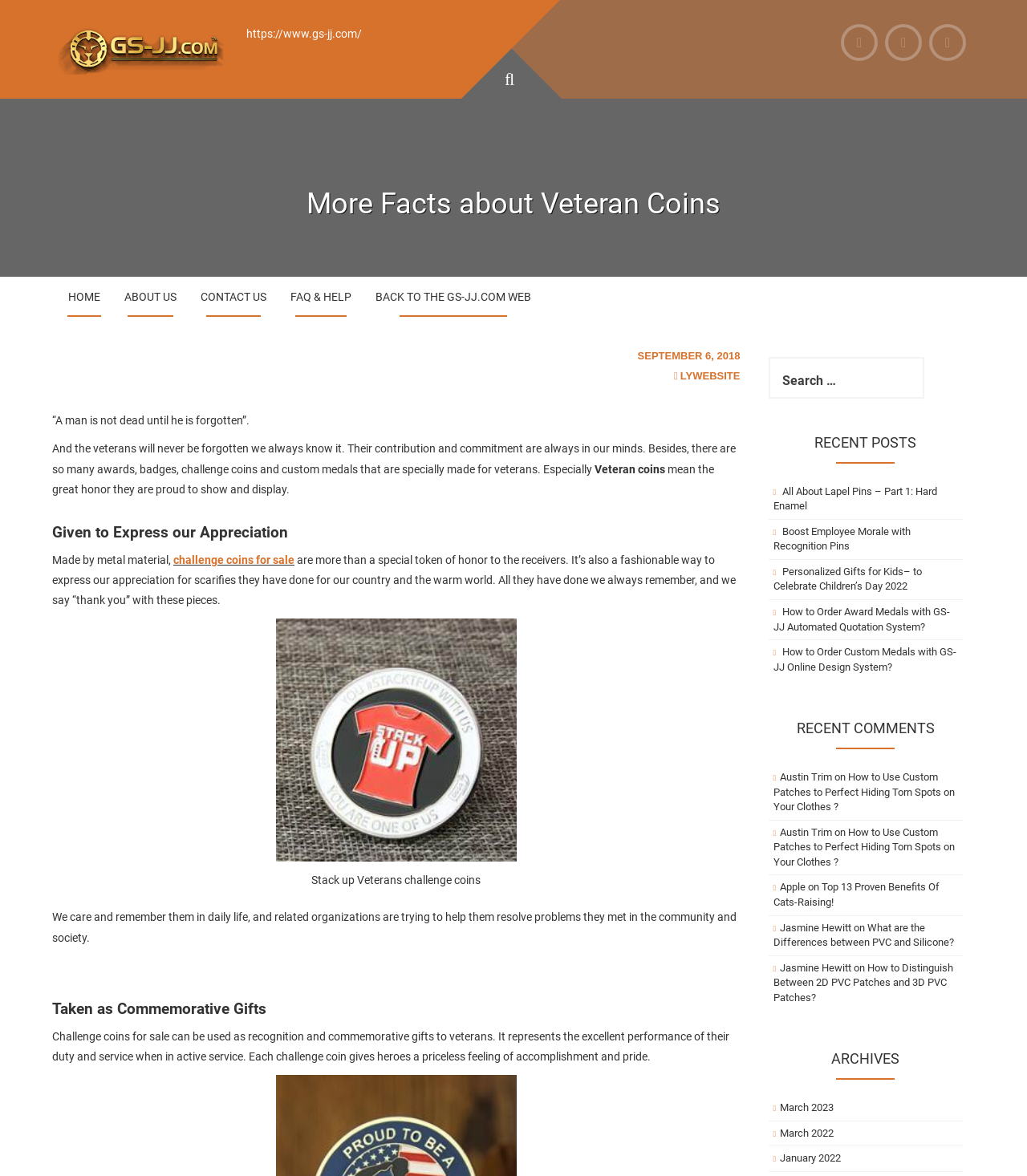Please determine the bounding box coordinates of the section I need to click to accomplish this instruction: "Click GS-JJ logo".

[0.051, 0.02, 0.228, 0.063]